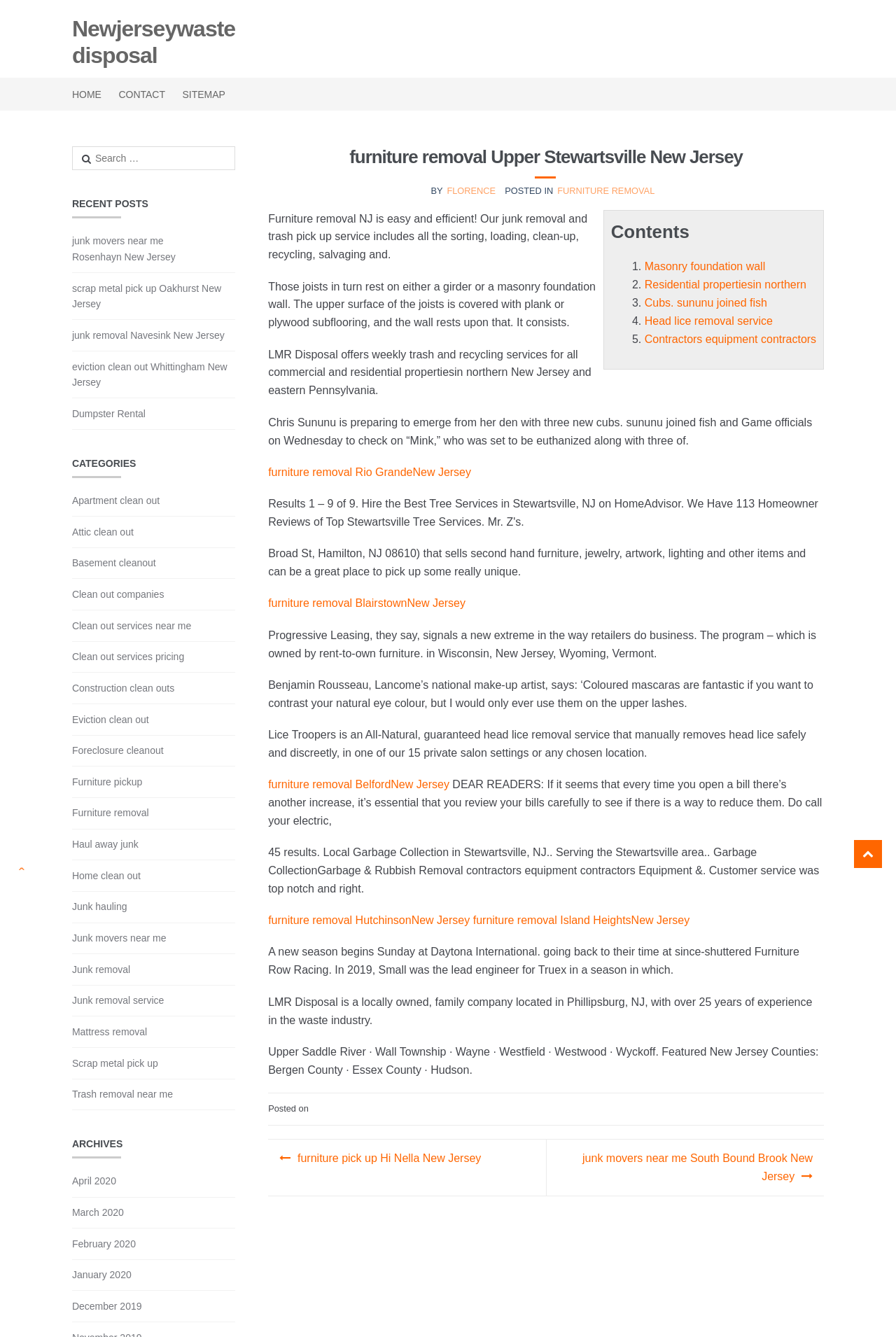Summarize the webpage in an elaborate manner.

The webpage is about furniture removal services in Upper Stewartsville, New Jersey. At the top, there are links to skip to navigation and content, followed by a link to the website's homepage, Newjerseywastedisposal. Below this, there is a primary navigation menu with links to HOME, CONTACT, and SITEMAP.

The main content area is divided into sections. The first section has a heading that reads "furniture removal Upper Stewartsville New Jersey" and contains a brief description of the service. Below this, there are links to related services, including FLORENCE and FURNITURE REMOVAL.

The next section is titled "Contents" and contains a list of links to various topics, including masonry foundation walls, residential properties in northern New Jersey, and head lice removal services. Each link is preceded by a list marker (e.g., "1.", "2.", etc.).

The main content area also contains several paragraphs of text describing the furniture removal service, including its benefits and process. There are also links to other related services, such as trash and recycling services, and a section with links to recent posts.

On the right side of the page, there is a search box with a button labeled "Search". Below this, there are links to recent posts, including junk movers near me and scrap metal pick up services. Further down, there are links to categories, including Apartment clean out, Attic clean out, and Basement cleanout.

At the bottom of the page, there is a section with links to other services, including eviction clean out, clean out companies, and construction clean outs.